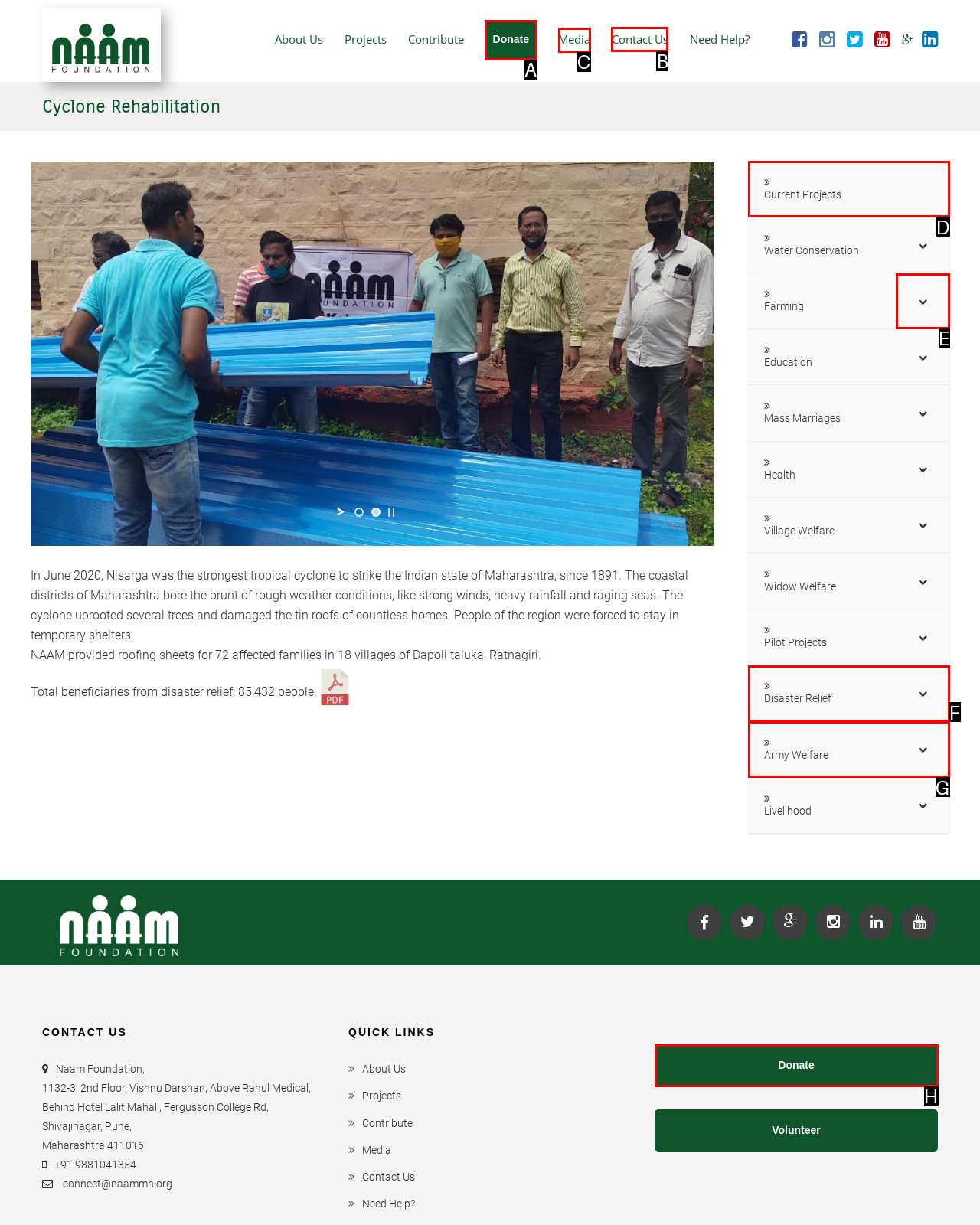Which letter corresponds to the correct option to complete the task: Click on Contact Us?
Answer with the letter of the chosen UI element.

B